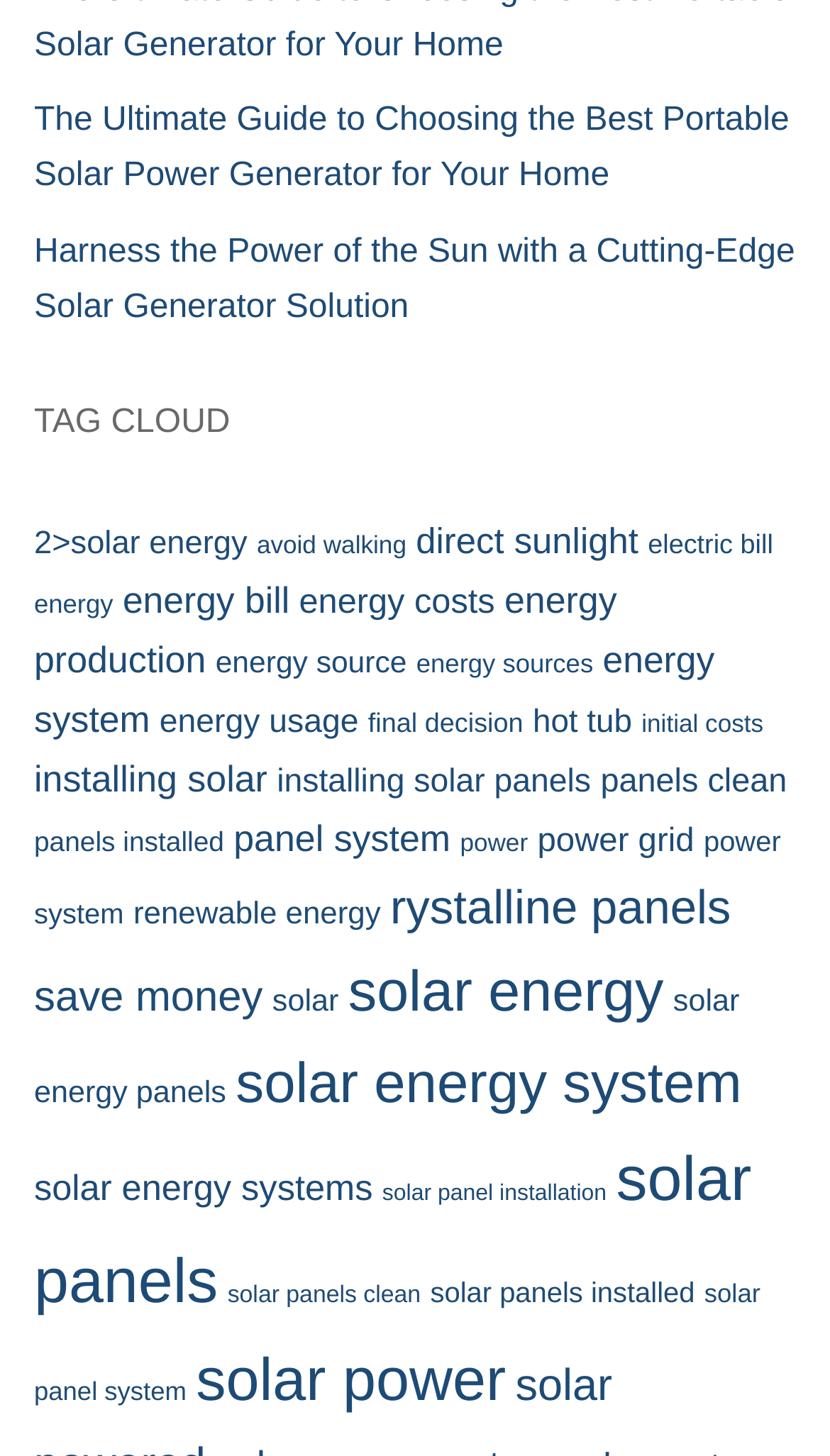What is the relationship between 'energy production' and 'solar energy'?
Answer the question with just one word or phrase using the image.

Energy production is a topic related to solar energy